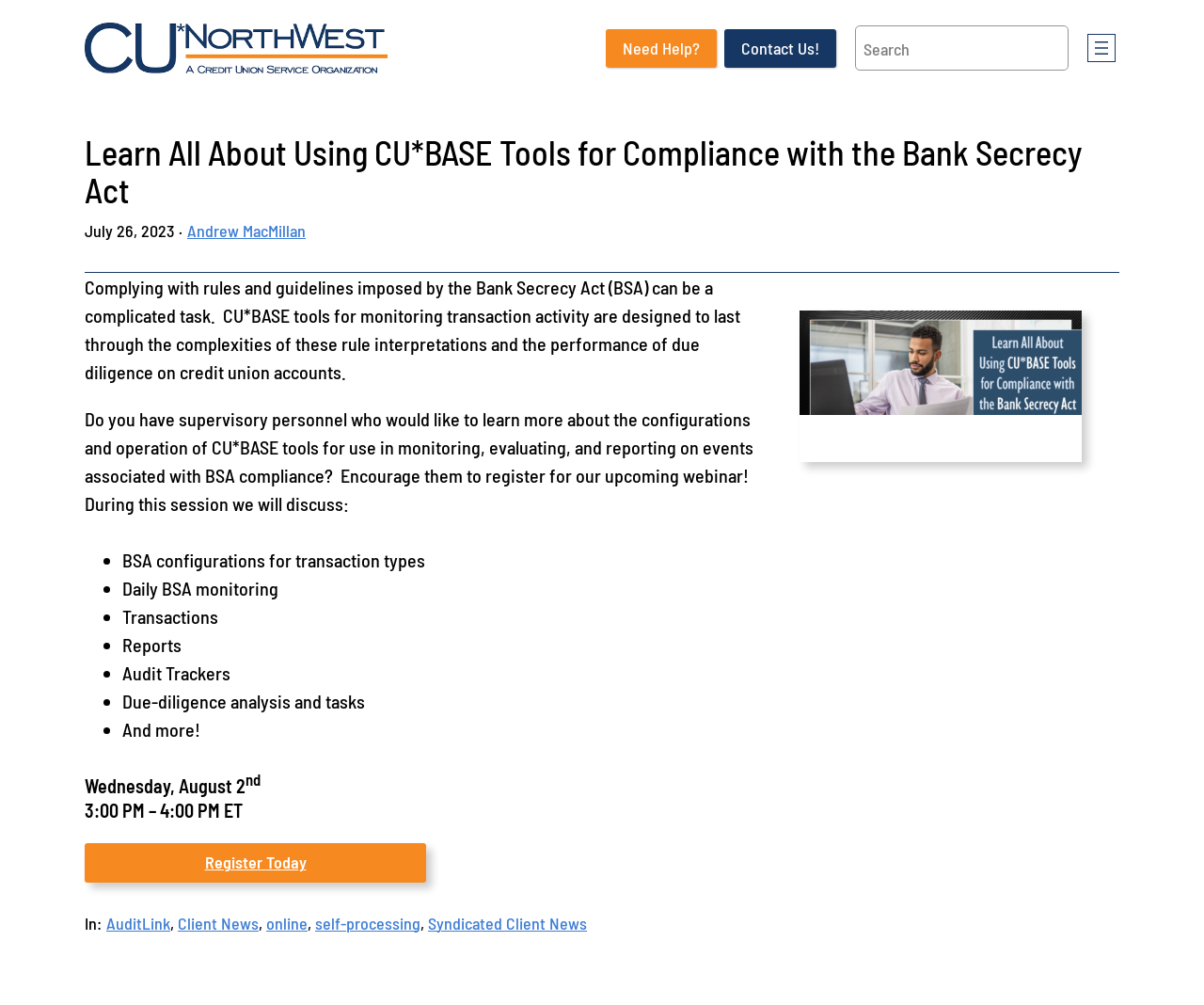Find the bounding box coordinates for the element that must be clicked to complete the instruction: "Click CU*NorthWest link". The coordinates should be four float numbers between 0 and 1, indicated as [left, top, right, bottom].

[0.07, 0.022, 0.322, 0.073]